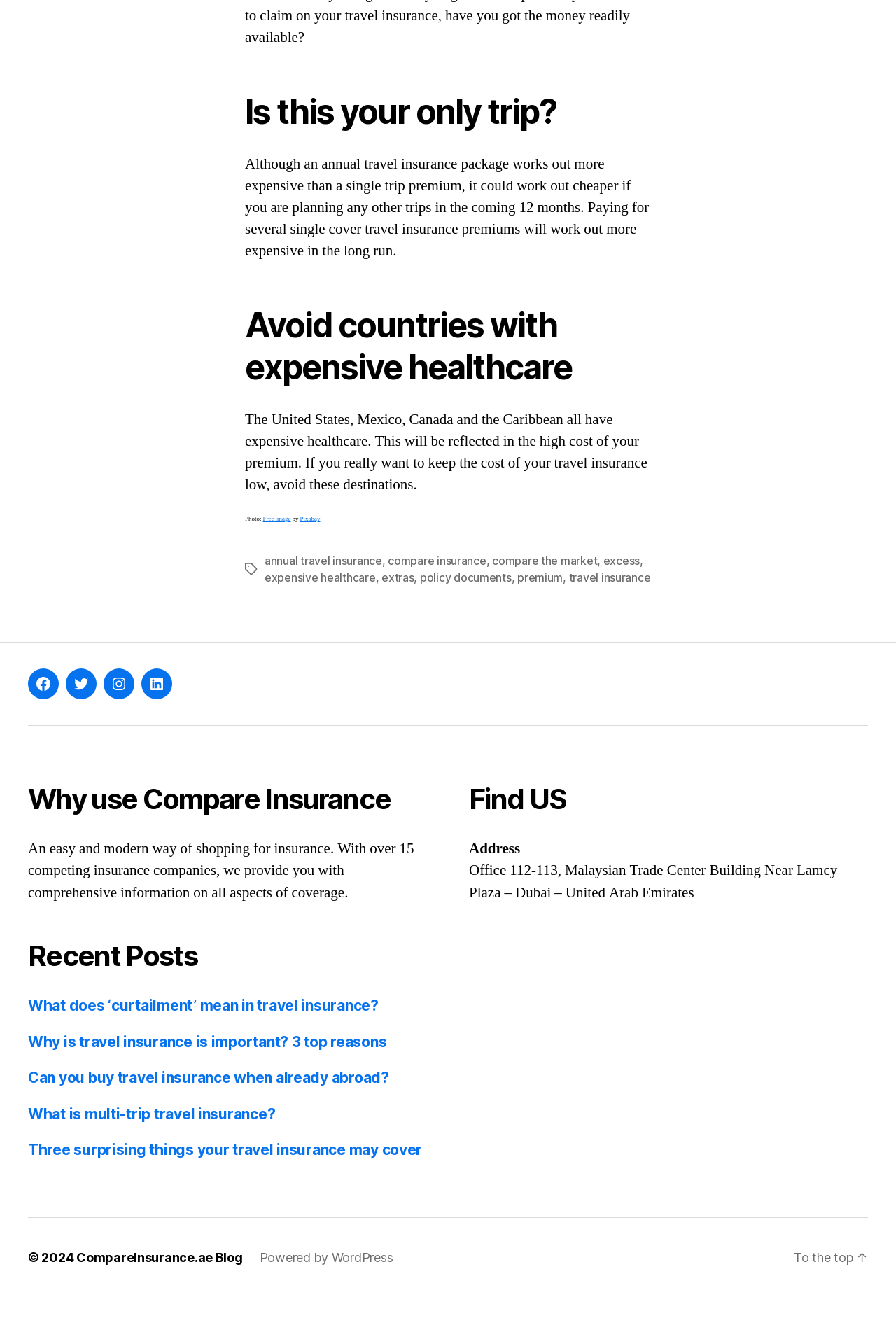From the webpage screenshot, predict the bounding box of the UI element that matches this description: "compare the market".

[0.549, 0.436, 0.667, 0.447]